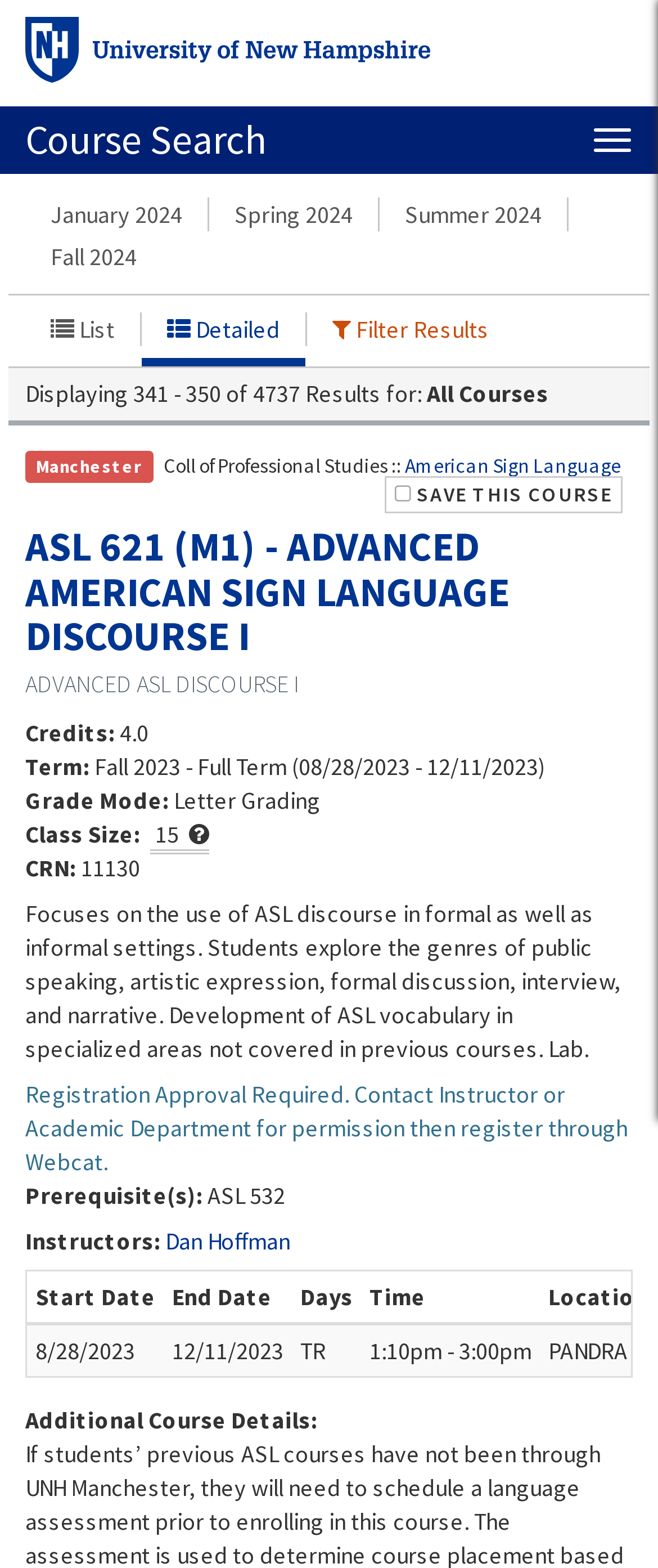Locate the UI element described by Skip to main content in the provided webpage screenshot. Return the bounding box coordinates in the format (top-left x, top-left y, bottom-right x, bottom-right y), ensuring all values are between 0 and 1.

[0.312, 0.0, 0.419, 0.012]